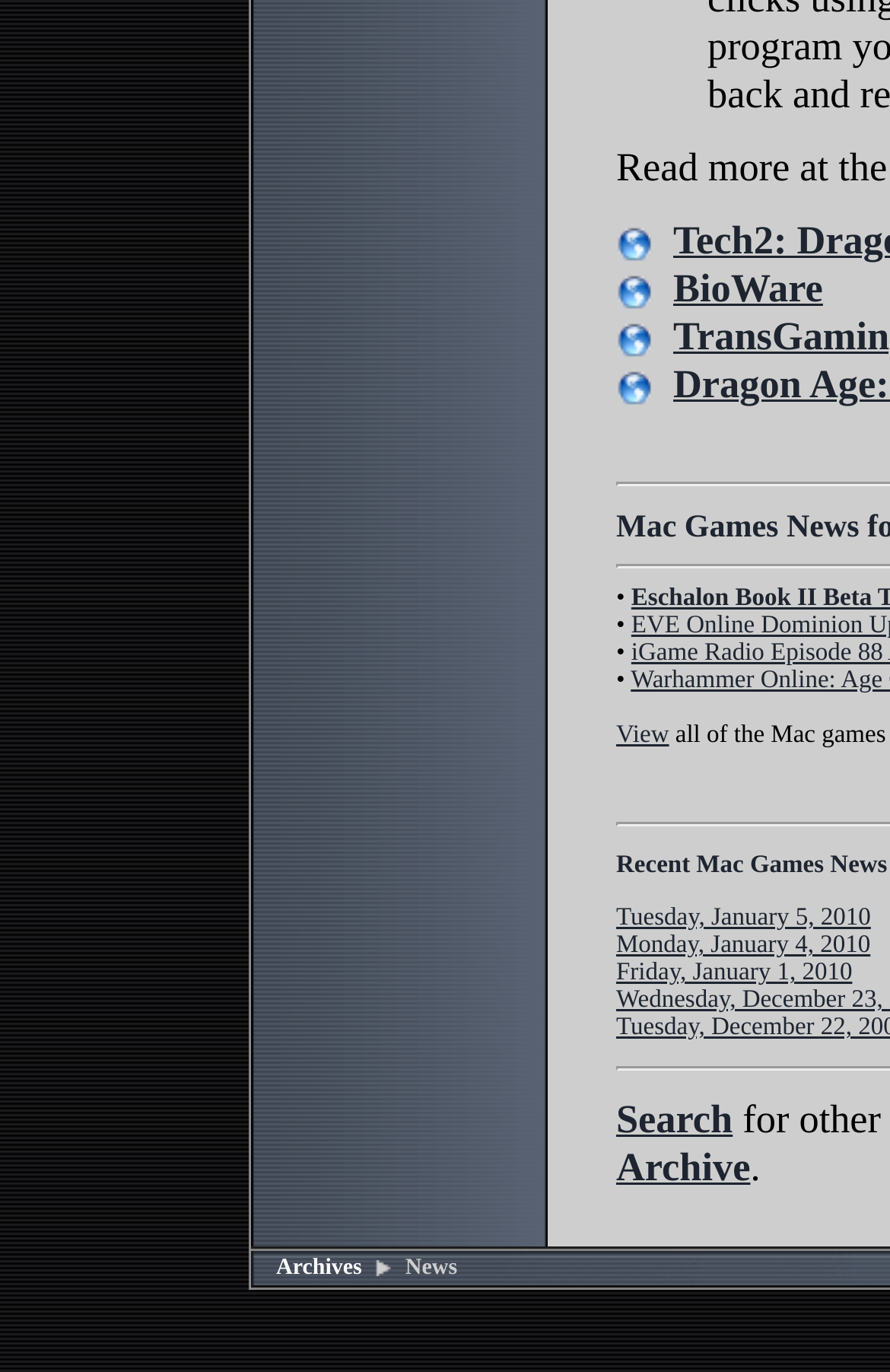Please determine the bounding box coordinates for the UI element described here. Use the format (top-left x, top-left y, bottom-right x, bottom-right y) with values bounded between 0 and 1: BioWare

[0.756, 0.205, 0.925, 0.225]